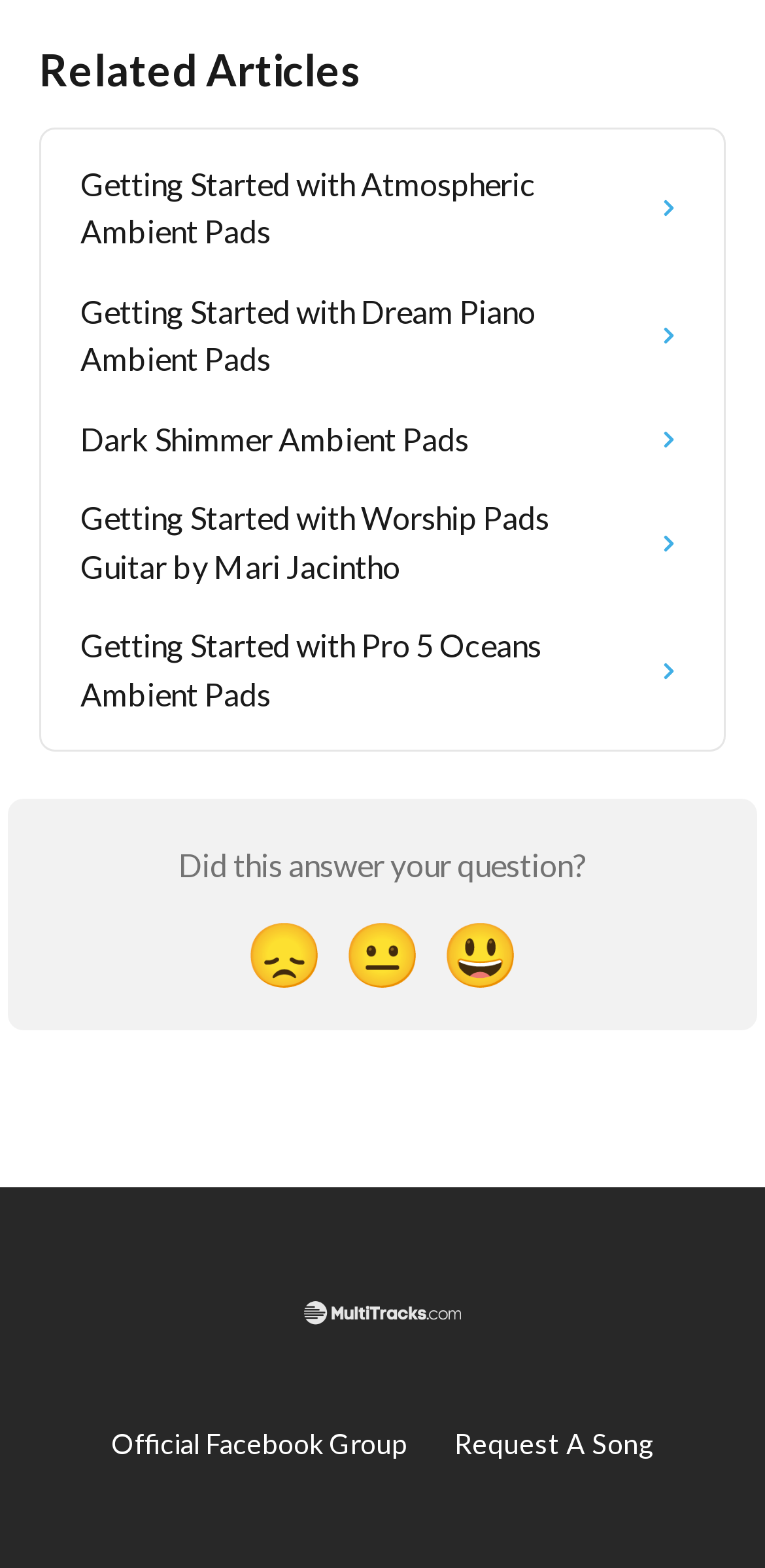How many links are available at the bottom of the page?
Provide a well-explained and detailed answer to the question.

There are five links available at the bottom of the page: 'MultiTracks.com Help Center', 'Official Facebook Group', 'Request A Song', and two empty links, which can be identified by their bounding box coordinates and text descriptions.